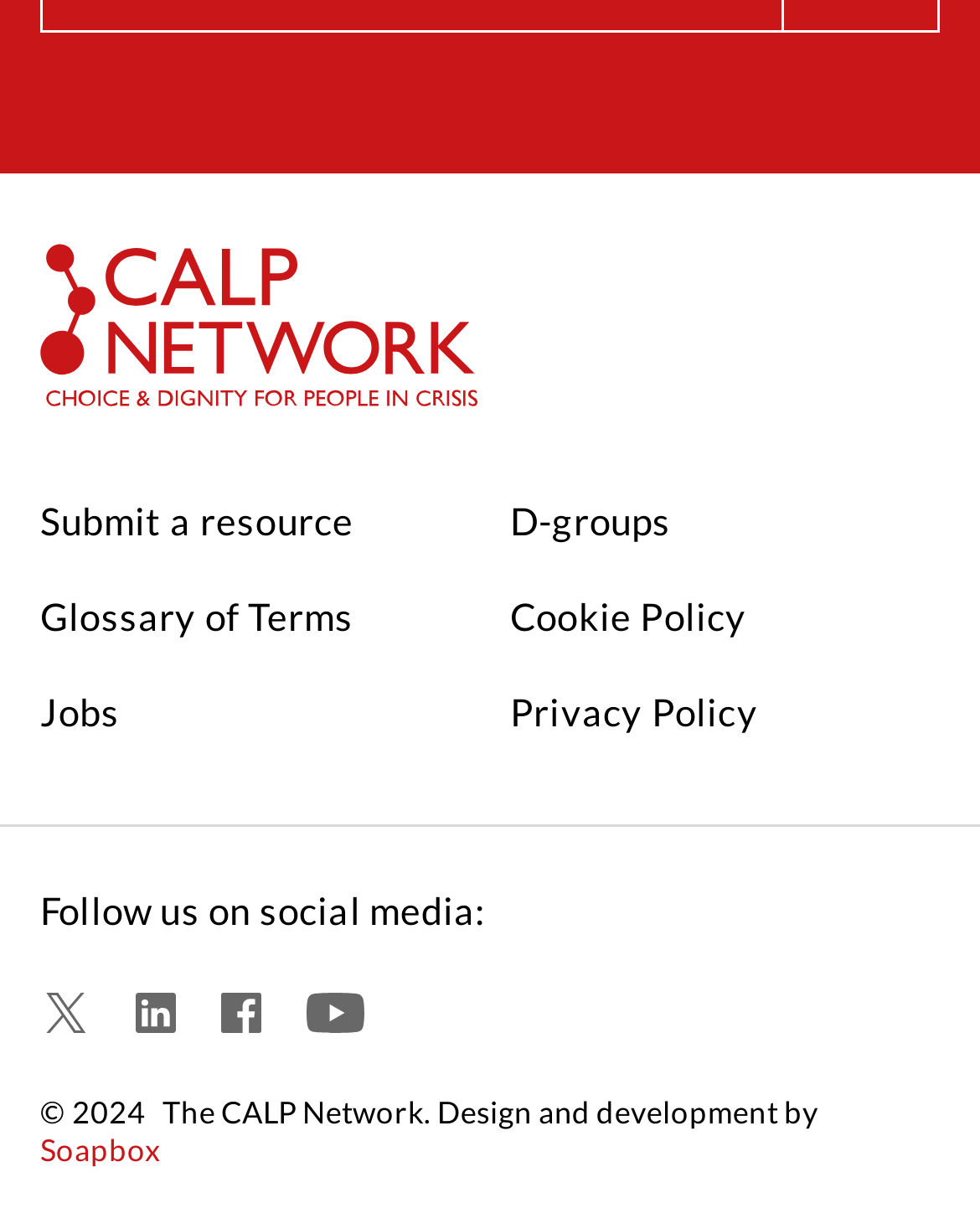Point out the bounding box coordinates of the section to click in order to follow this instruction: "Check the CALP Network's Facebook page".

[0.226, 0.808, 0.267, 0.84]